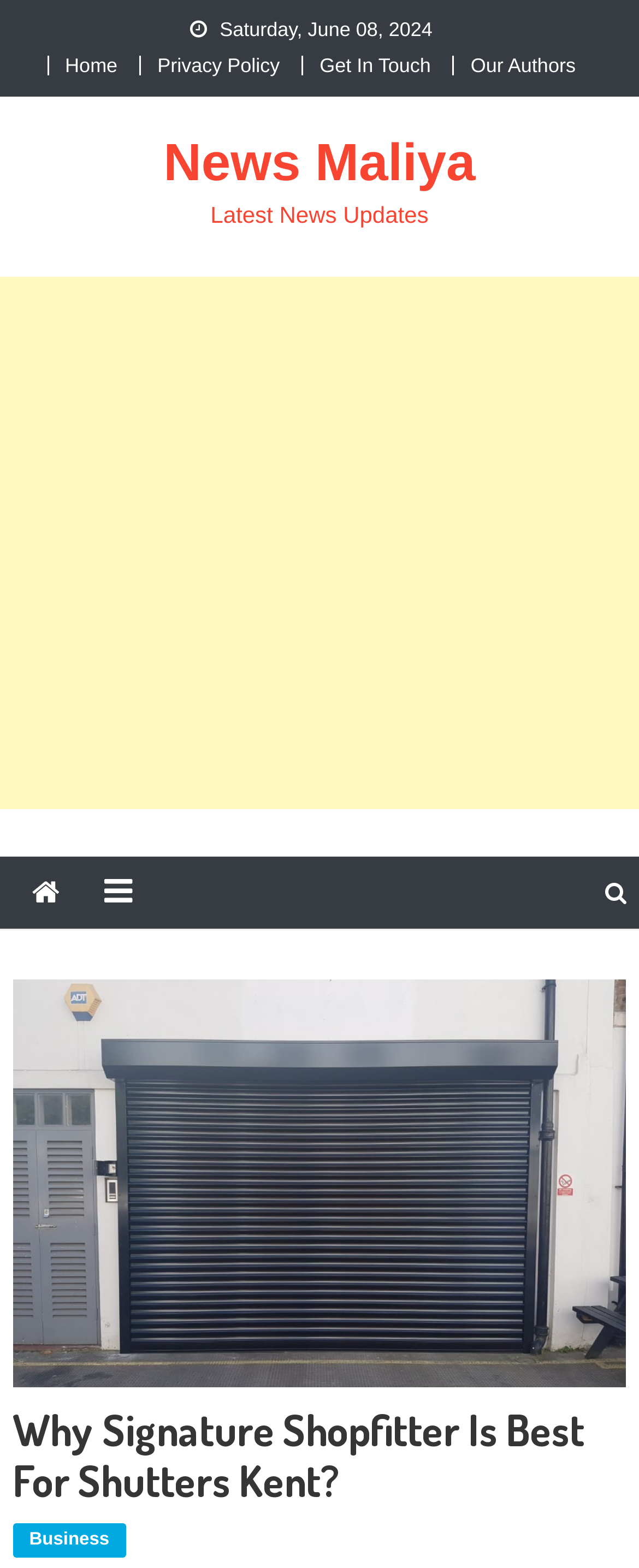Please mark the clickable region by giving the bounding box coordinates needed to complete this instruction: "click the first link".

None